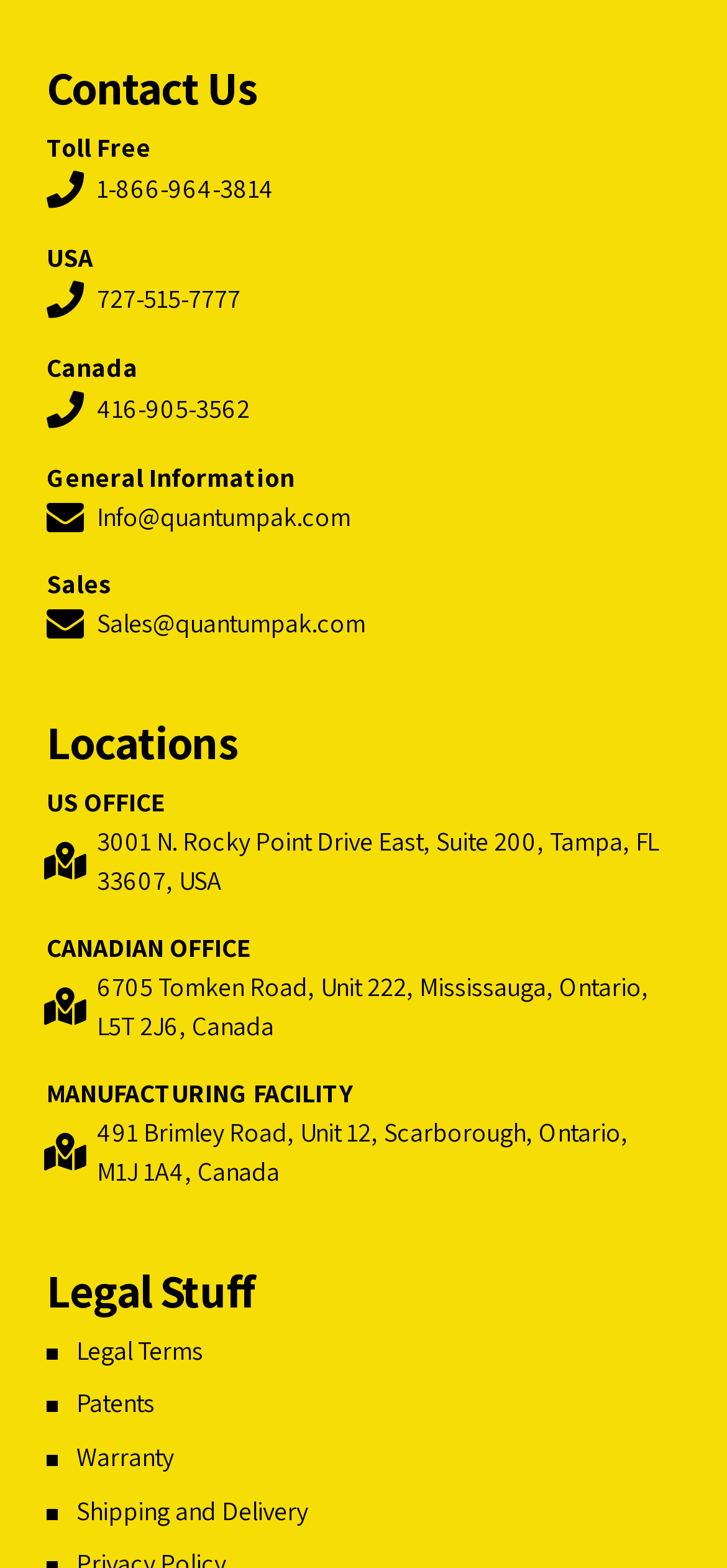Give a one-word or short phrase answer to the question: 
How many types of offices are listed?

3